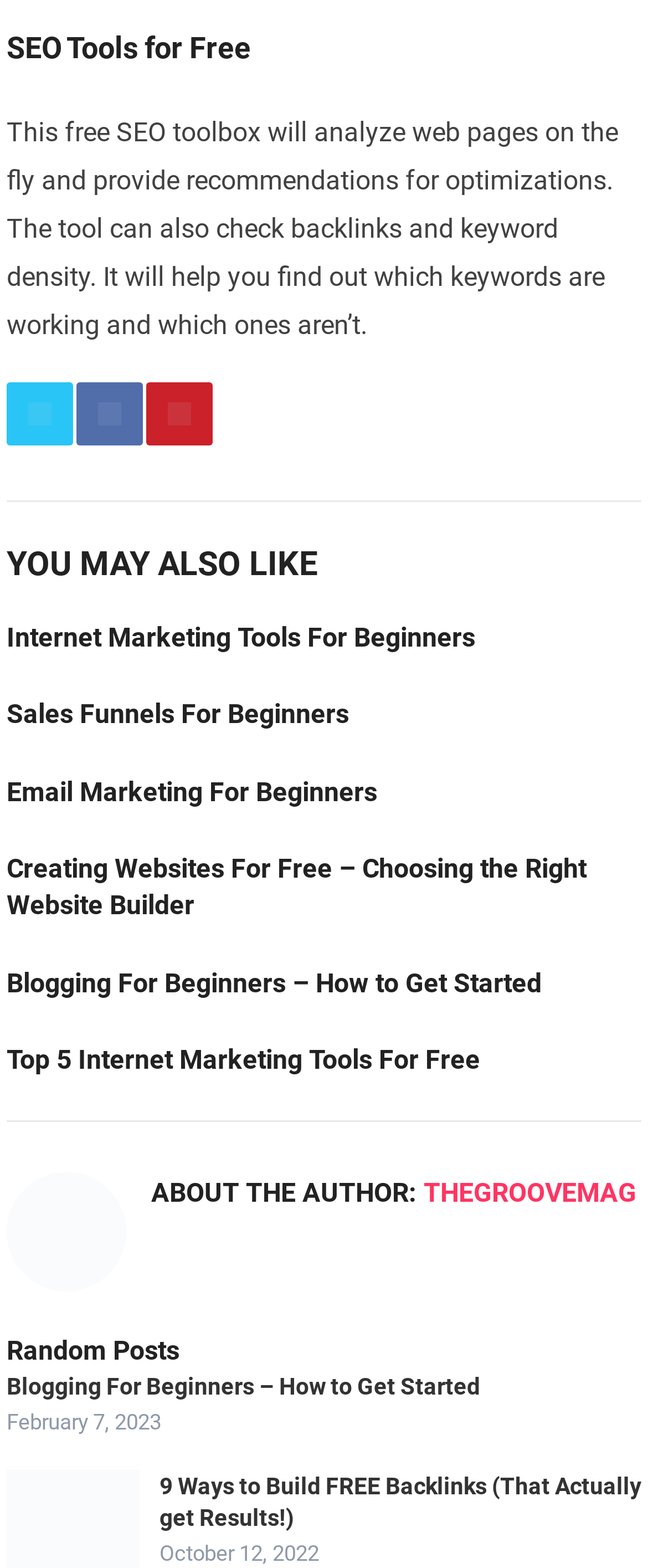Look at the image and write a detailed answer to the question: 
How many random posts are displayed?

There are two random posts displayed on this webpage, which are 'Blogging For Beginners – How to Get Started' and '9 Ways to Build FREE Backlinks (That Actually get Results!)', each with its corresponding date.